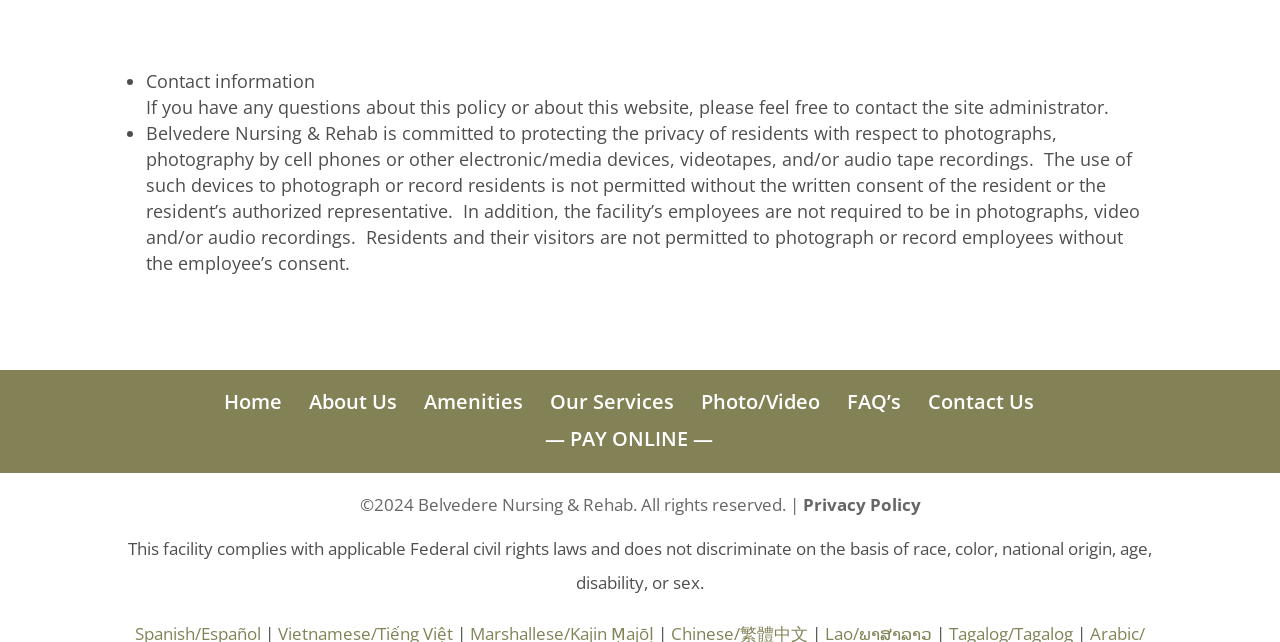Locate the bounding box of the UI element with the following description: "FAQ’s".

[0.662, 0.605, 0.704, 0.647]